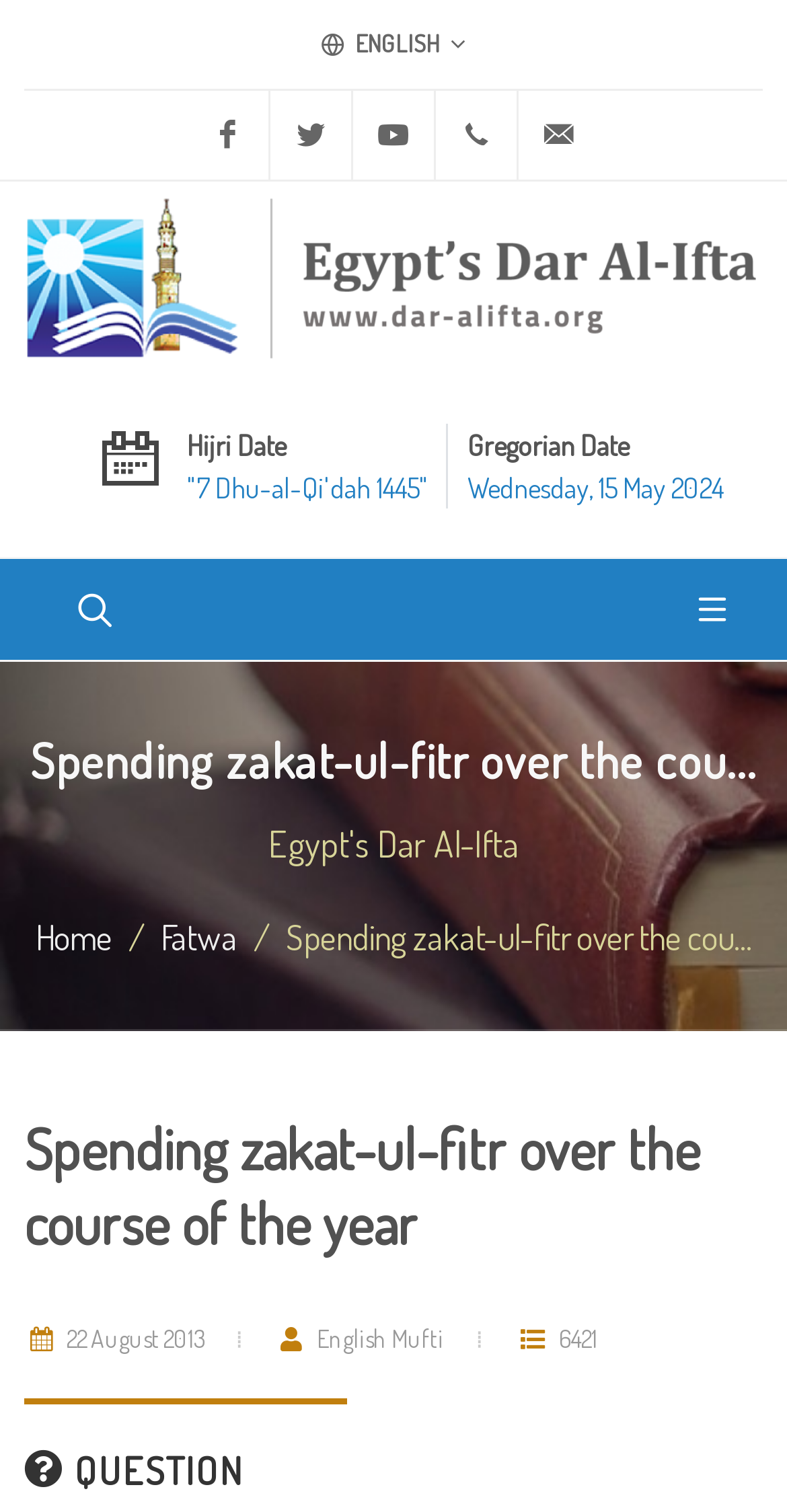What is the Gregorian date equivalent to the current Hijri date?
Look at the image and provide a short answer using one word or a phrase.

Wednesday, 15 May 2024